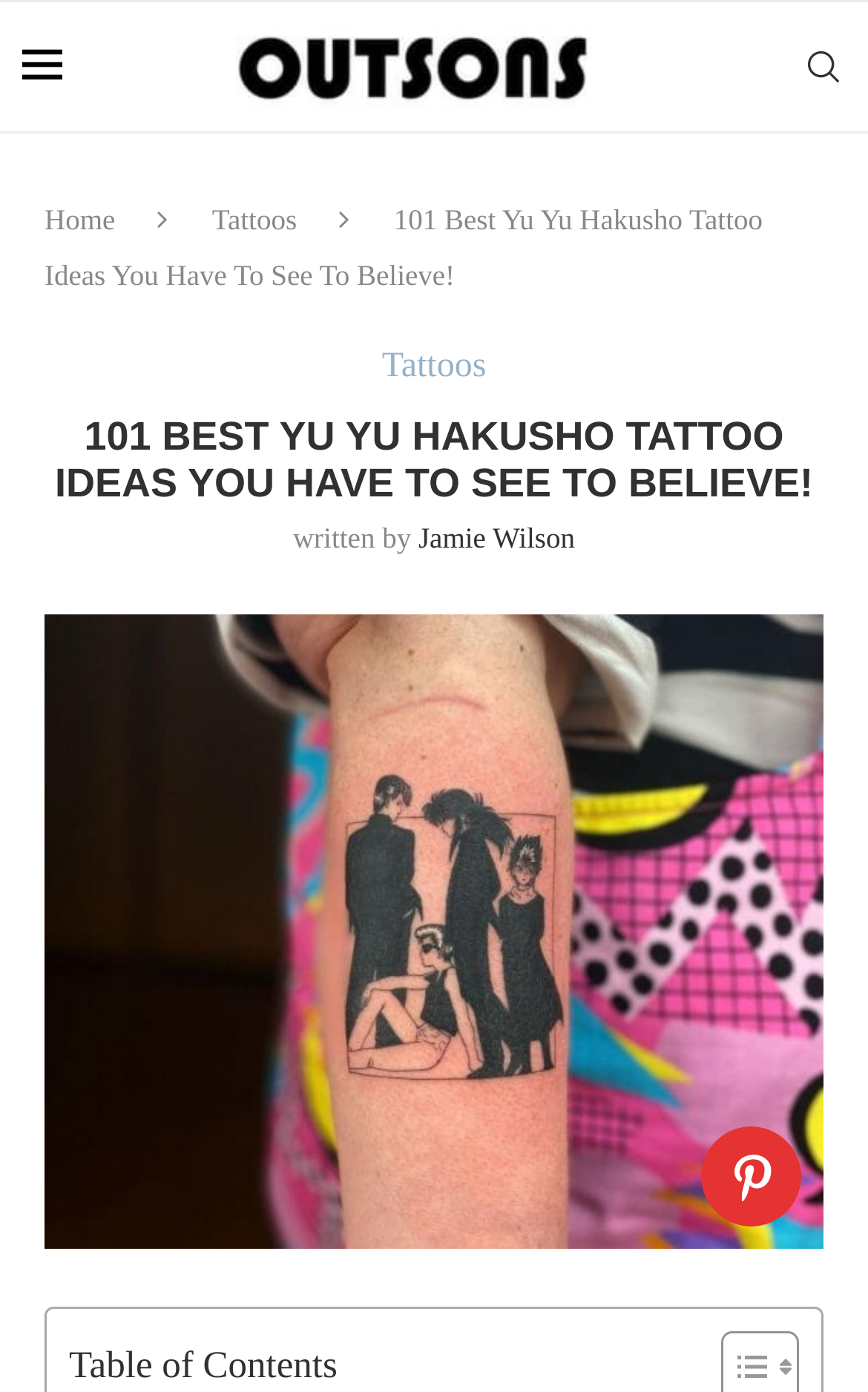Determine the bounding box for the described UI element: "Tattoos".

[0.244, 0.146, 0.342, 0.17]